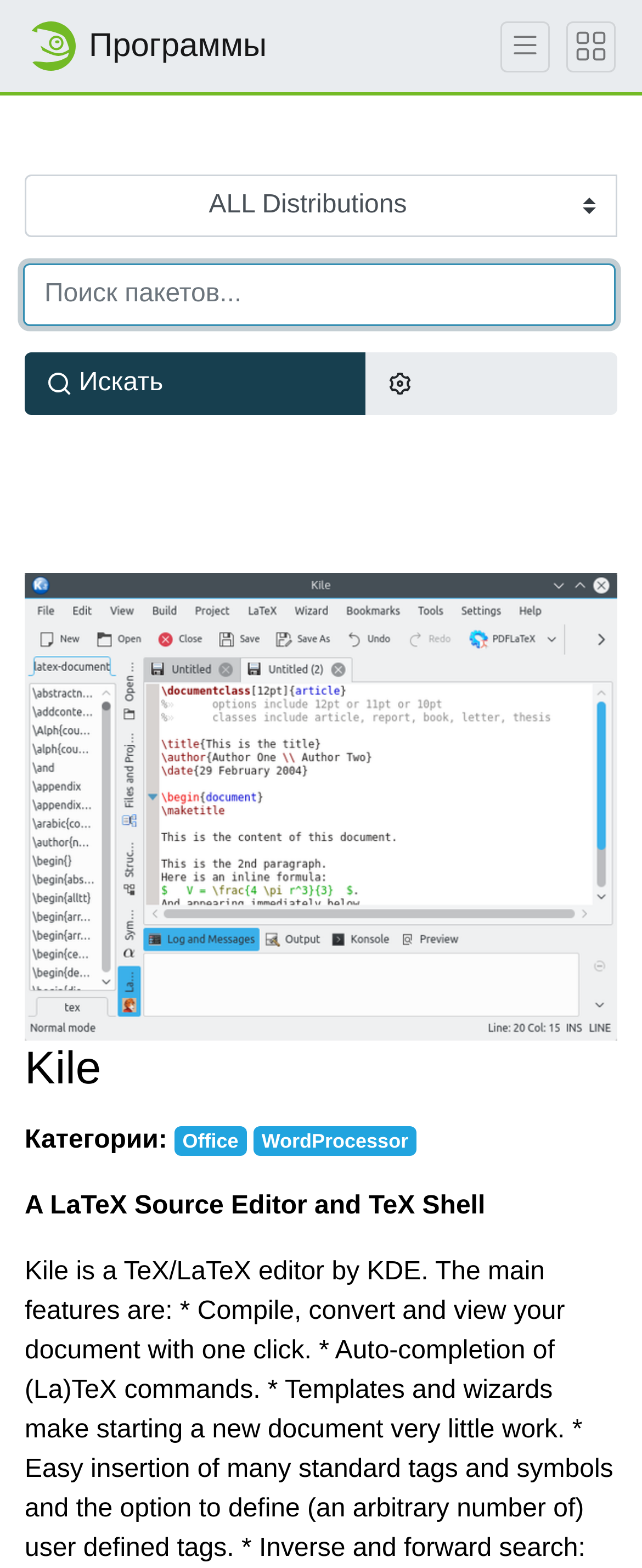Elaborate on the webpage's design and content in a detailed caption.

The webpage is about openSUSE programs. At the top left, there is a link "openSUSE Программы" with an accompanying image of the openSUSE logo. On the top right, there are two buttons with title images, likely navigation or menu buttons.

Below the top section, there is a search bar with a combobox and a textbox where users can input "Поиск пакетов..." (Search for packages...). The search bar is accompanied by two buttons, "Искать" (Search) and another button with no text, both with images. The search bar spans almost the entire width of the page.

Below the search bar, there is a section dedicated to a specific program, "kile". It has a link with an image of the kile logo, a heading "Kile", and a description "A LaTeX Source Editor and TeX Shell". There are also two links, "Office" and "WordProcessor", which are likely categories related to the kile program.